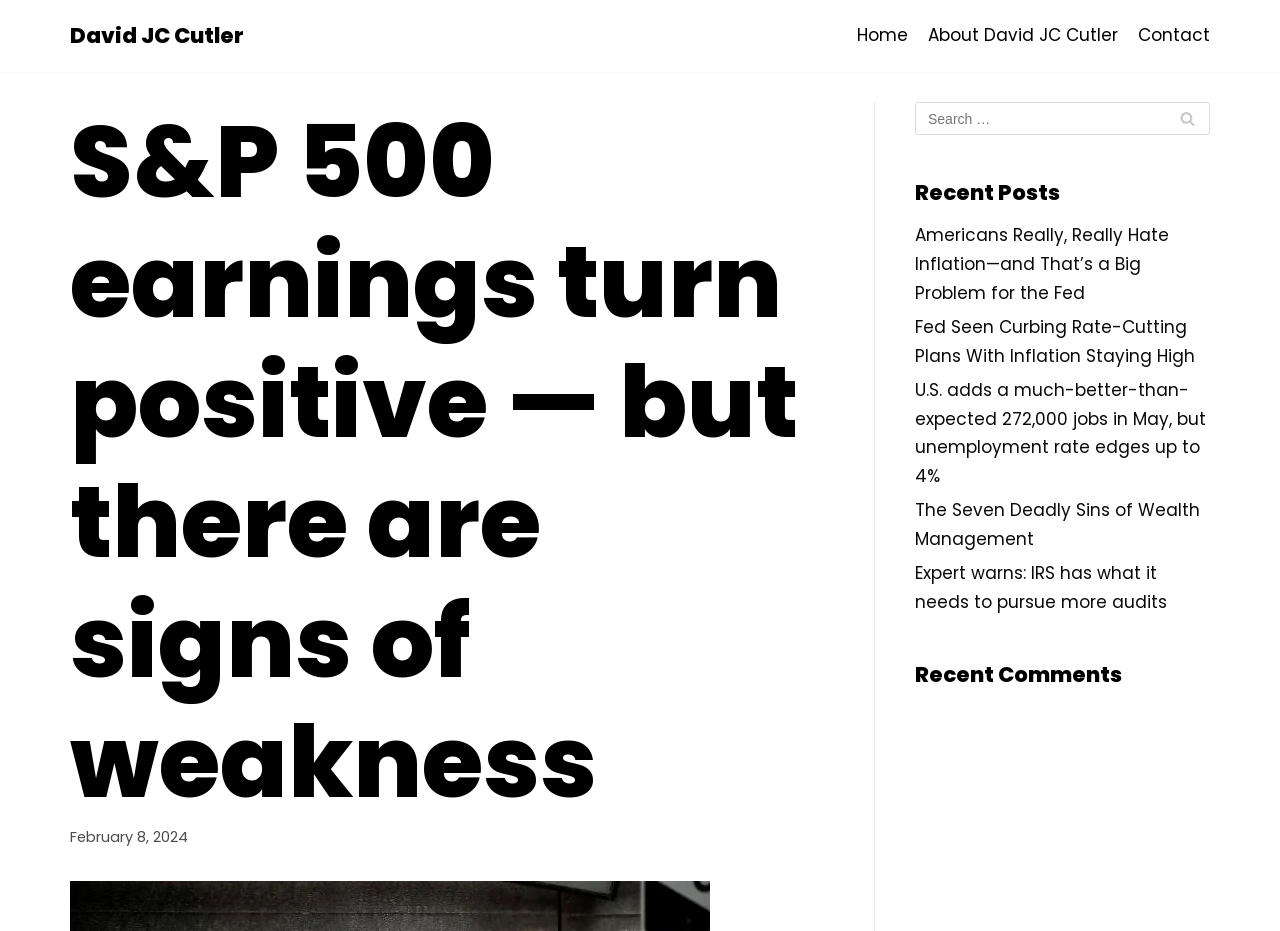Determine the bounding box coordinates of the region that needs to be clicked to achieve the task: "View the first slide of Hour of Code 2017".

None